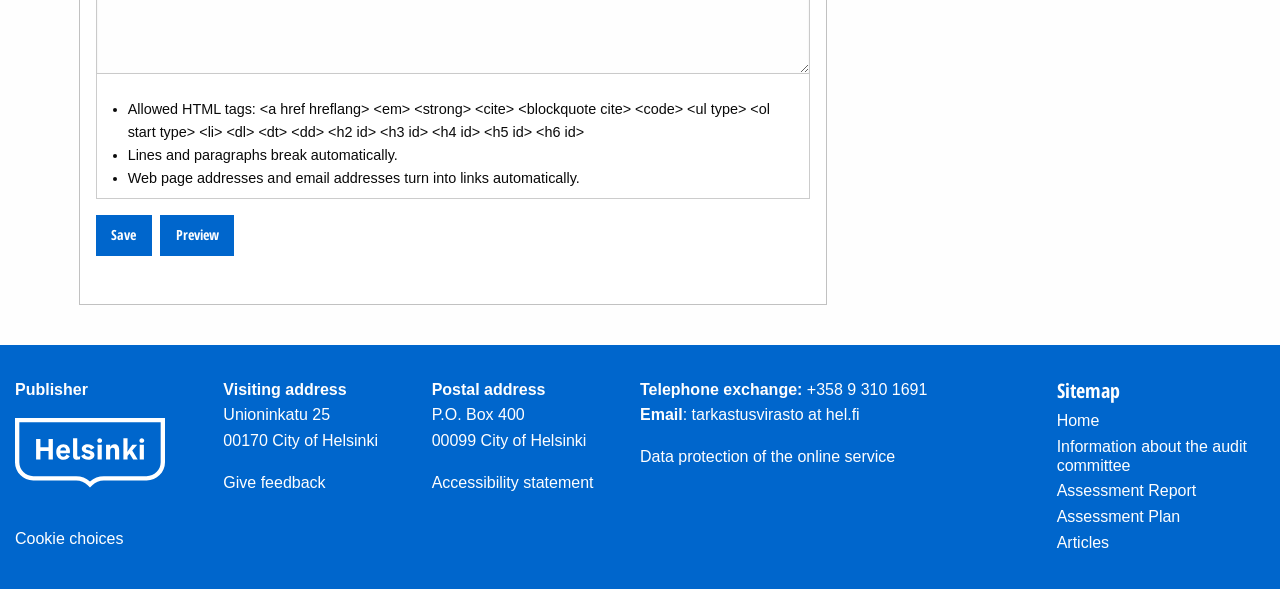Select the bounding box coordinates of the element I need to click to carry out the following instruction: "Click the Save button".

[0.075, 0.364, 0.119, 0.433]